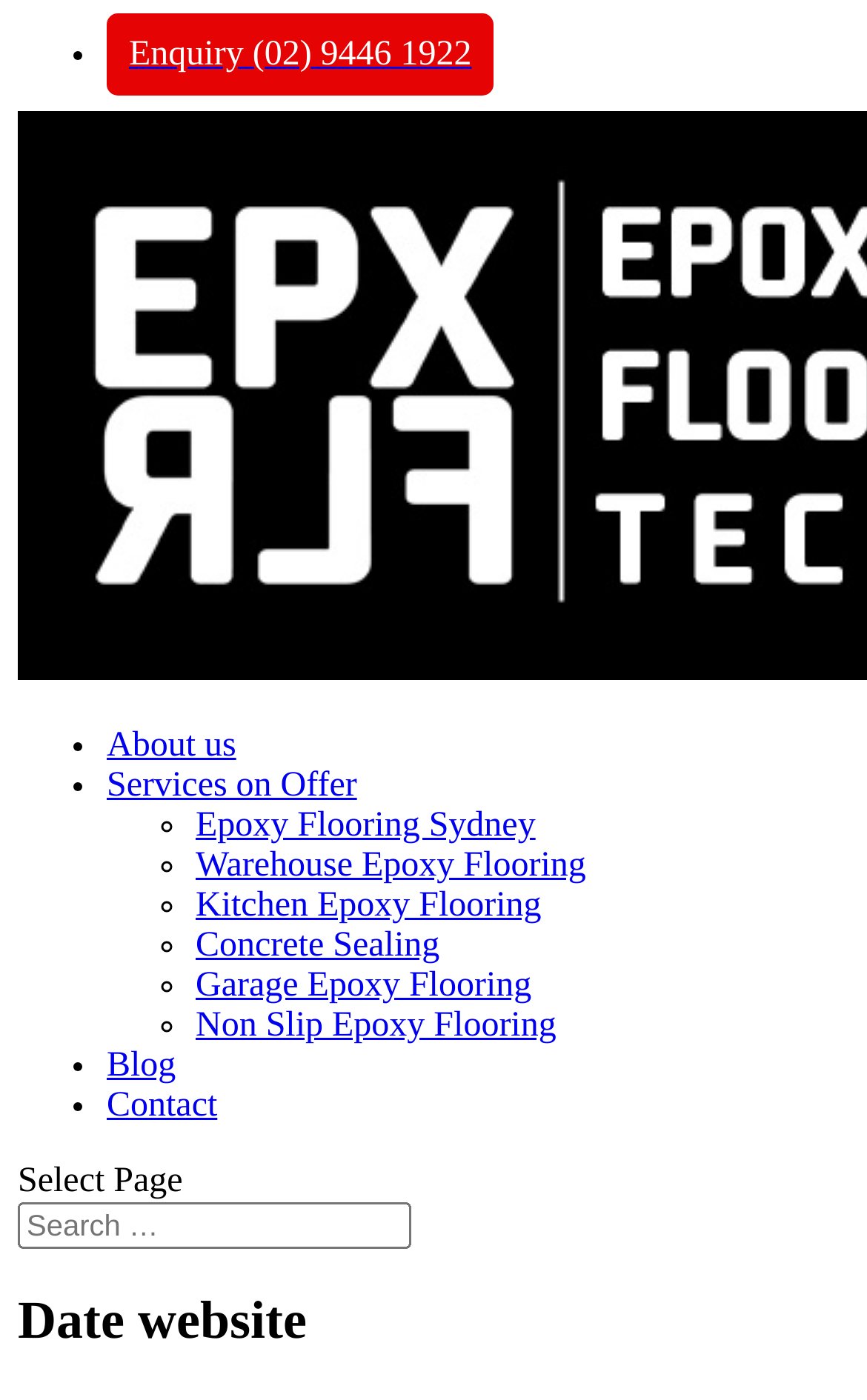Given the description name="s" placeholder="Search …" title="Search for:", predict the bounding box coordinates of the UI element. Ensure the coordinates are in the format (top-left x, top-left y, bottom-right x, bottom-right y) and all values are between 0 and 1.

[0.021, 0.859, 0.474, 0.892]